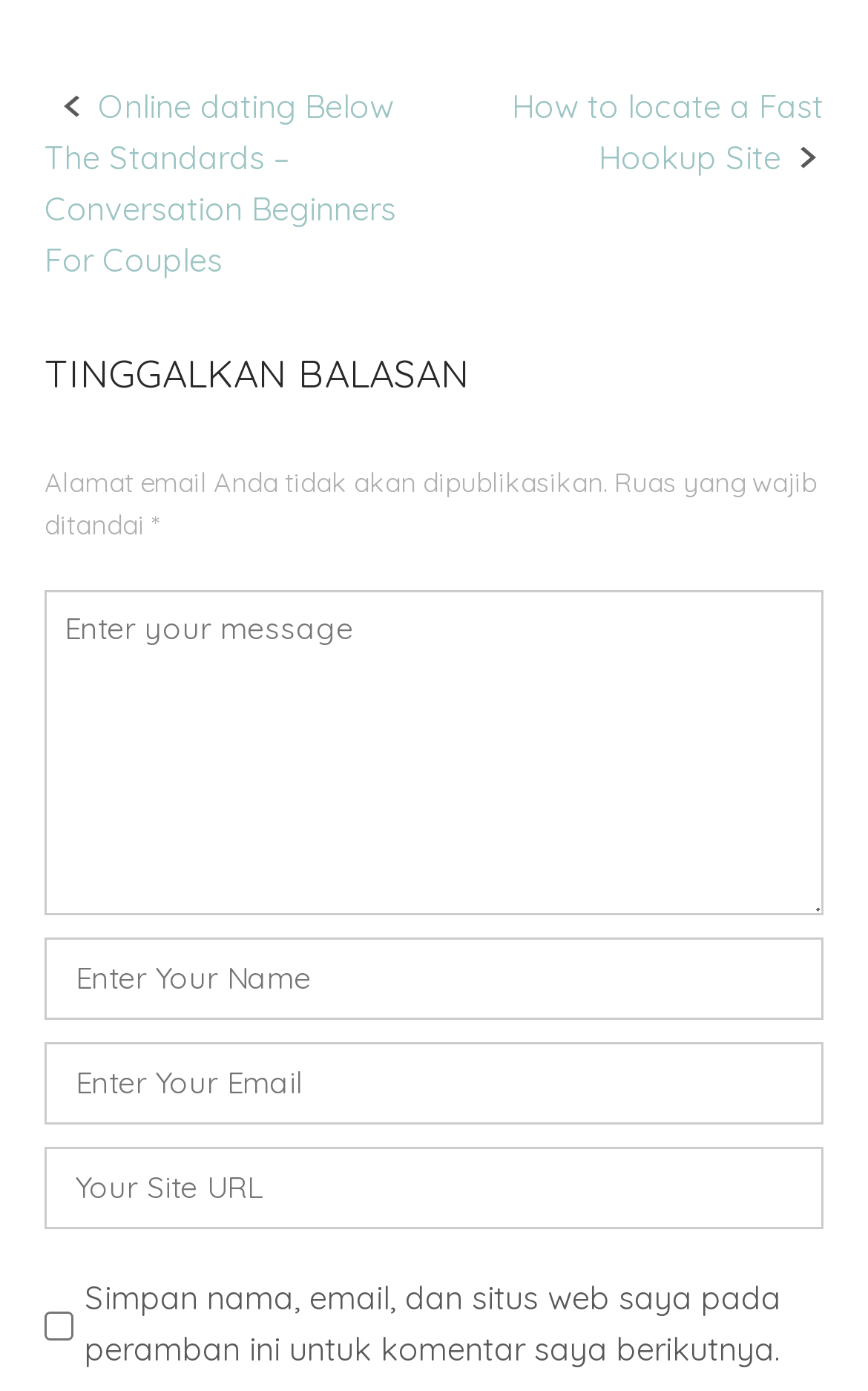How many links are present in the top section of the page?
Based on the image, provide your answer in one word or phrase.

Two